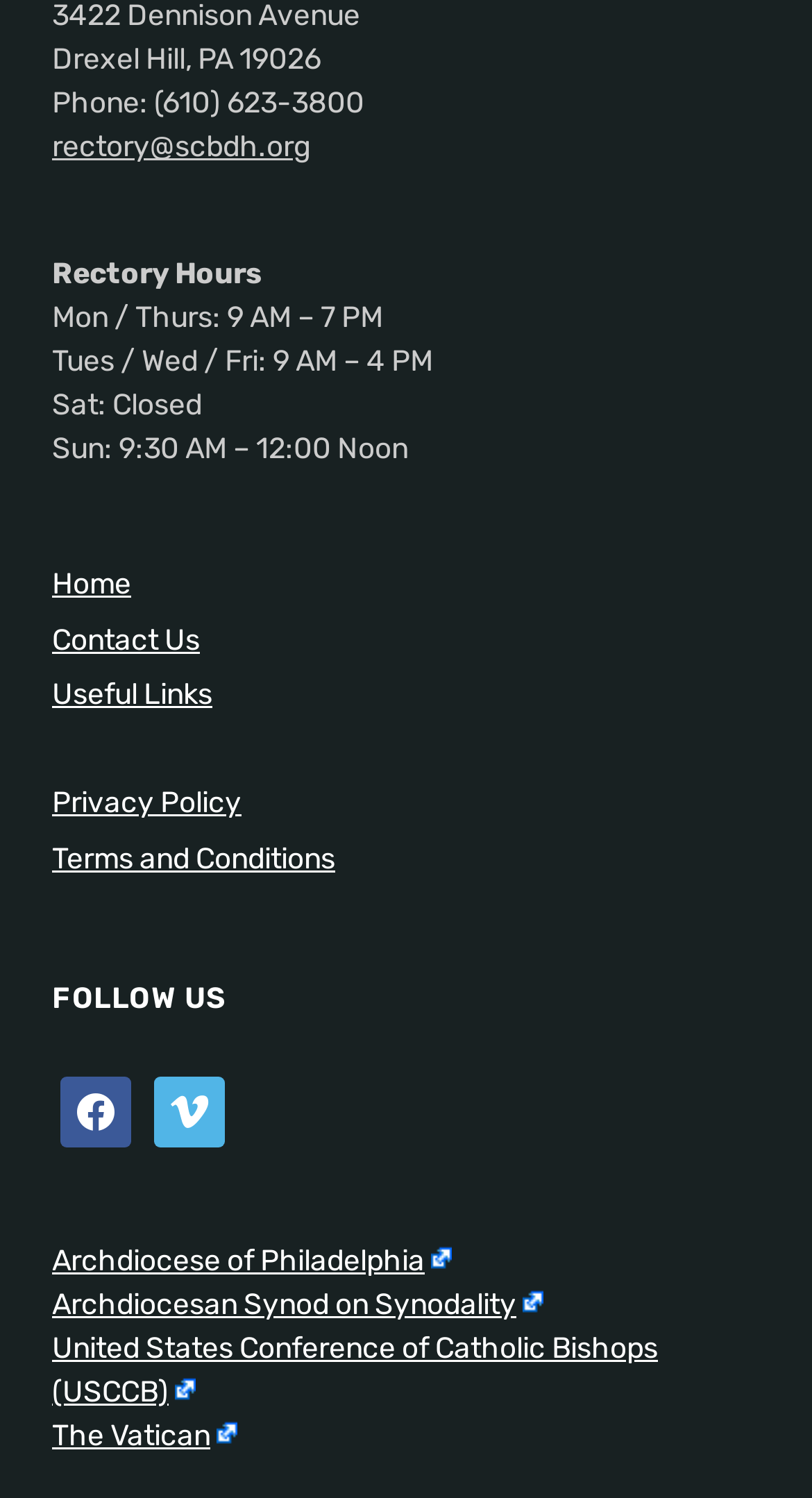Give a one-word or short phrase answer to the question: 
What is the link to the Archdiocese of Philadelphia?

Archdiocese of Philadelphia